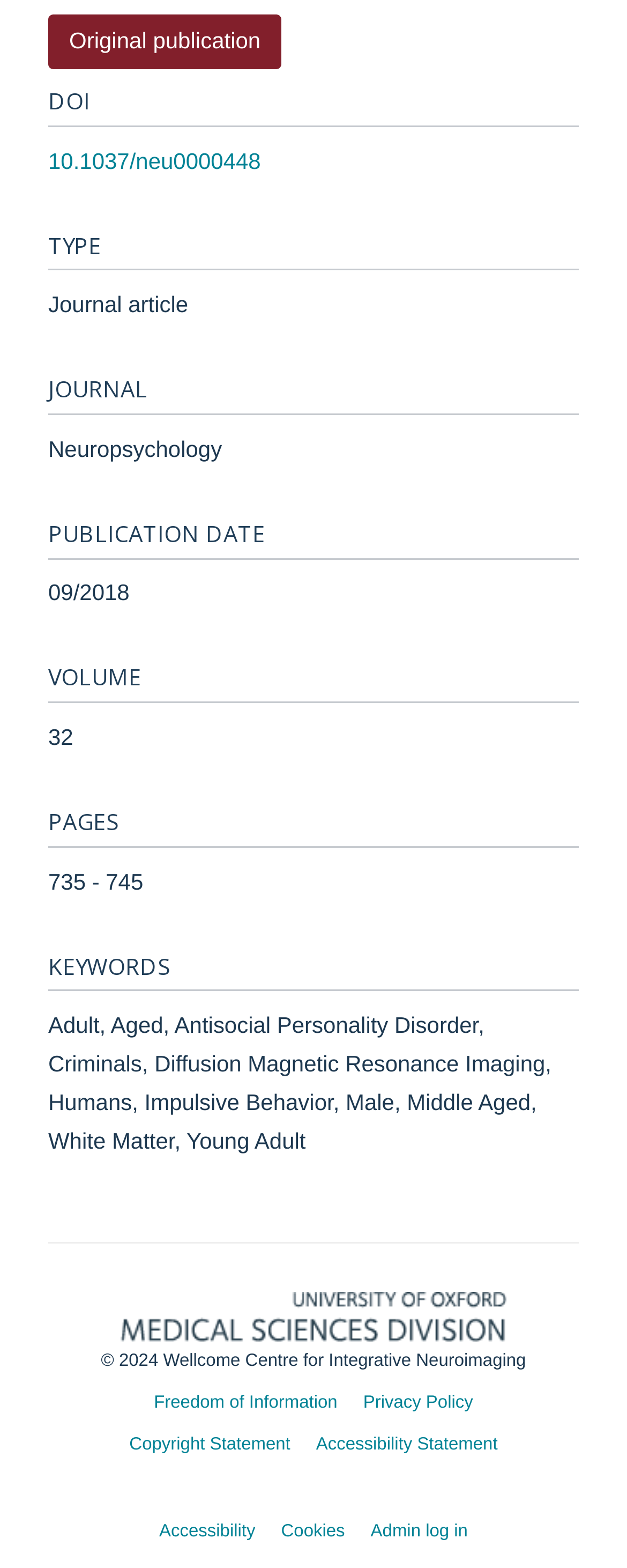What is the publication date?
Carefully examine the image and provide a detailed answer to the question.

I found the answer by examining the 'PUBLICATION DATE' heading and its corresponding StaticText '09/2018'.